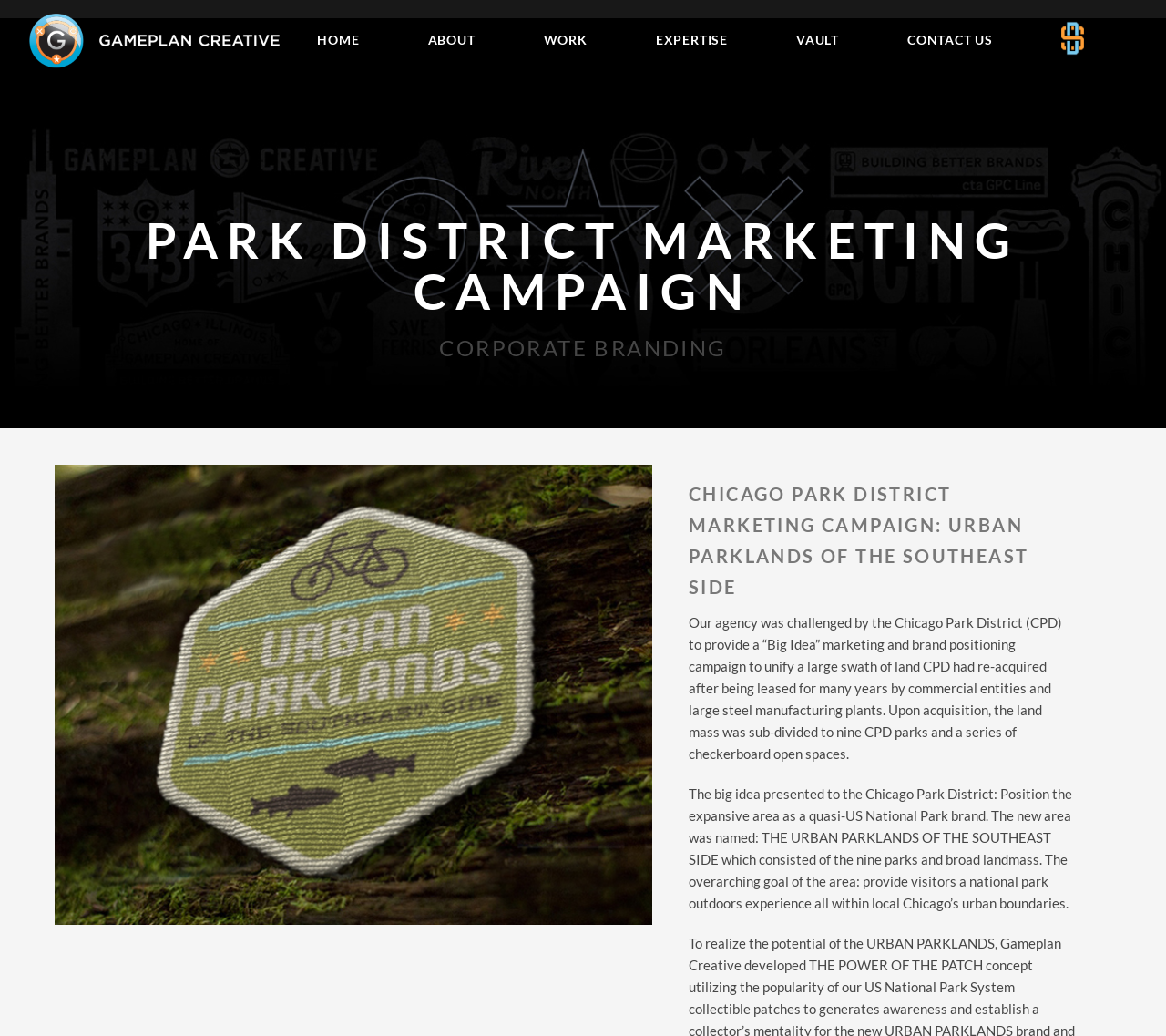Please answer the following question using a single word or phrase: 
What is the goal of the Urban Parklands?

provide national park outdoors experience